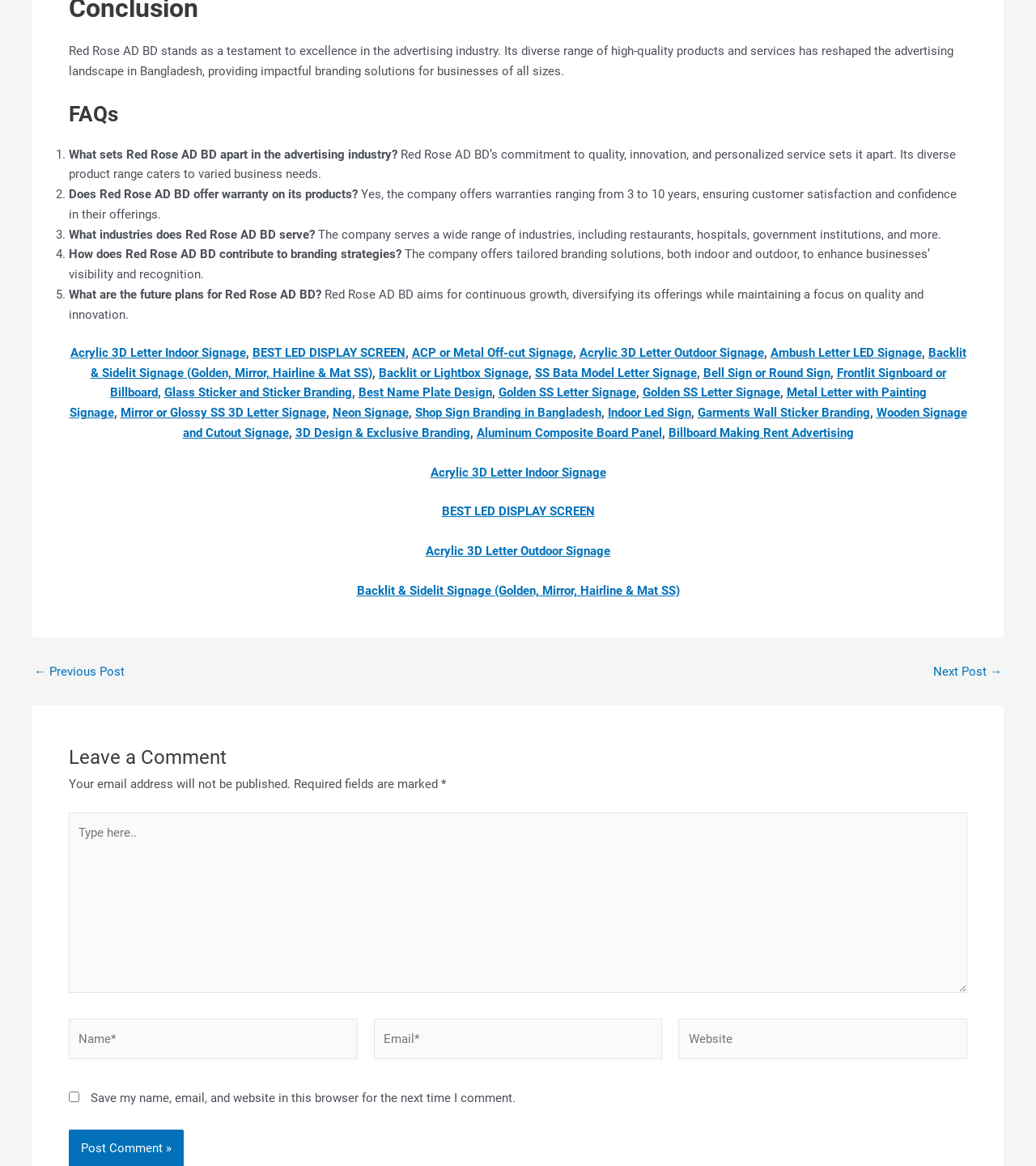From the image, can you give a detailed response to the question below:
What is the company's future plan?

In the FAQ section, it is mentioned that Red Rose AD BD aims for continuous growth, diversifying its offerings while maintaining a focus on quality and innovation.